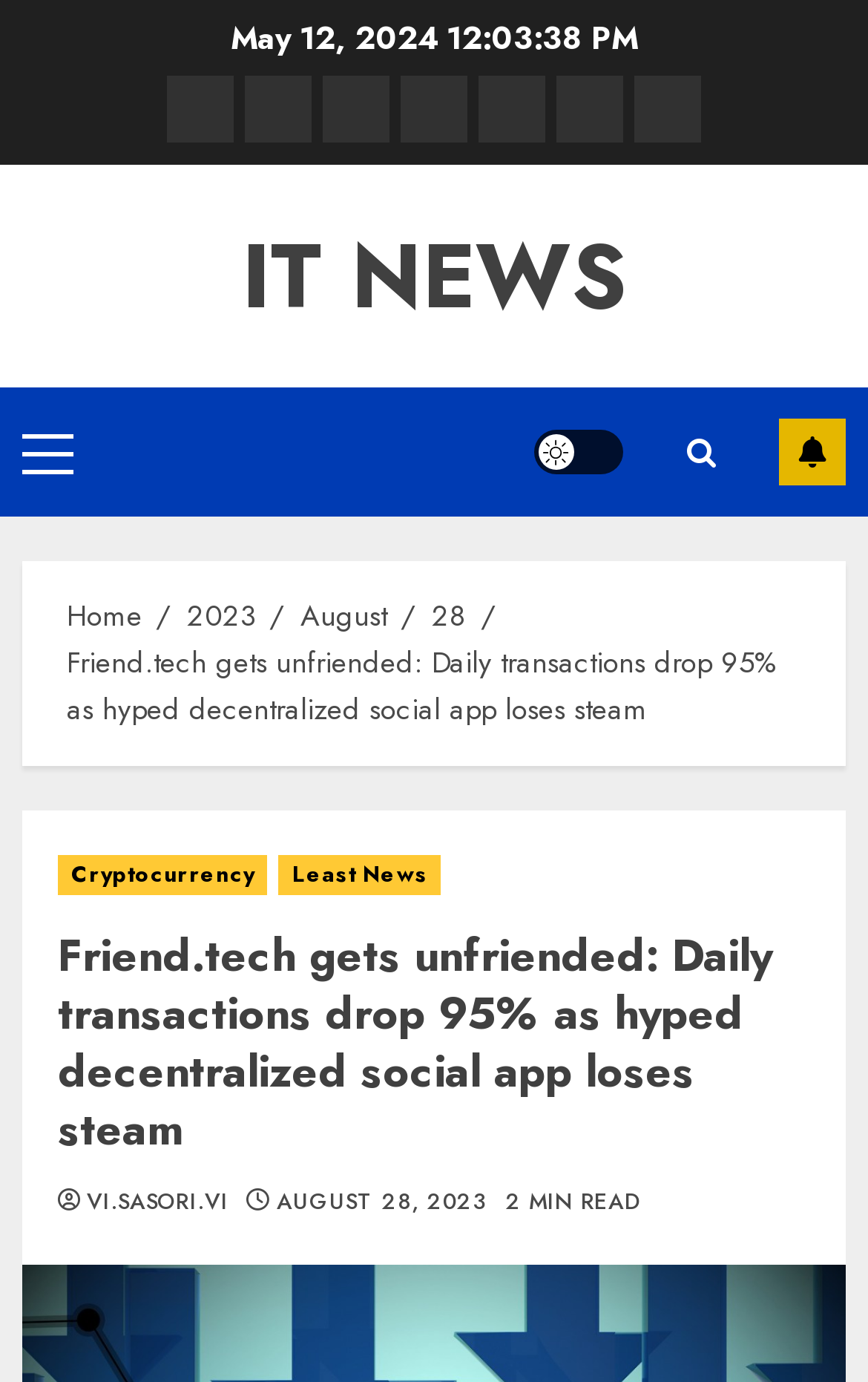Determine the bounding box coordinates of the section to be clicked to follow the instruction: "Click on the 'IT NEWS' link". The coordinates should be given as four float numbers between 0 and 1, formatted as [left, top, right, bottom].

[0.278, 0.153, 0.722, 0.247]